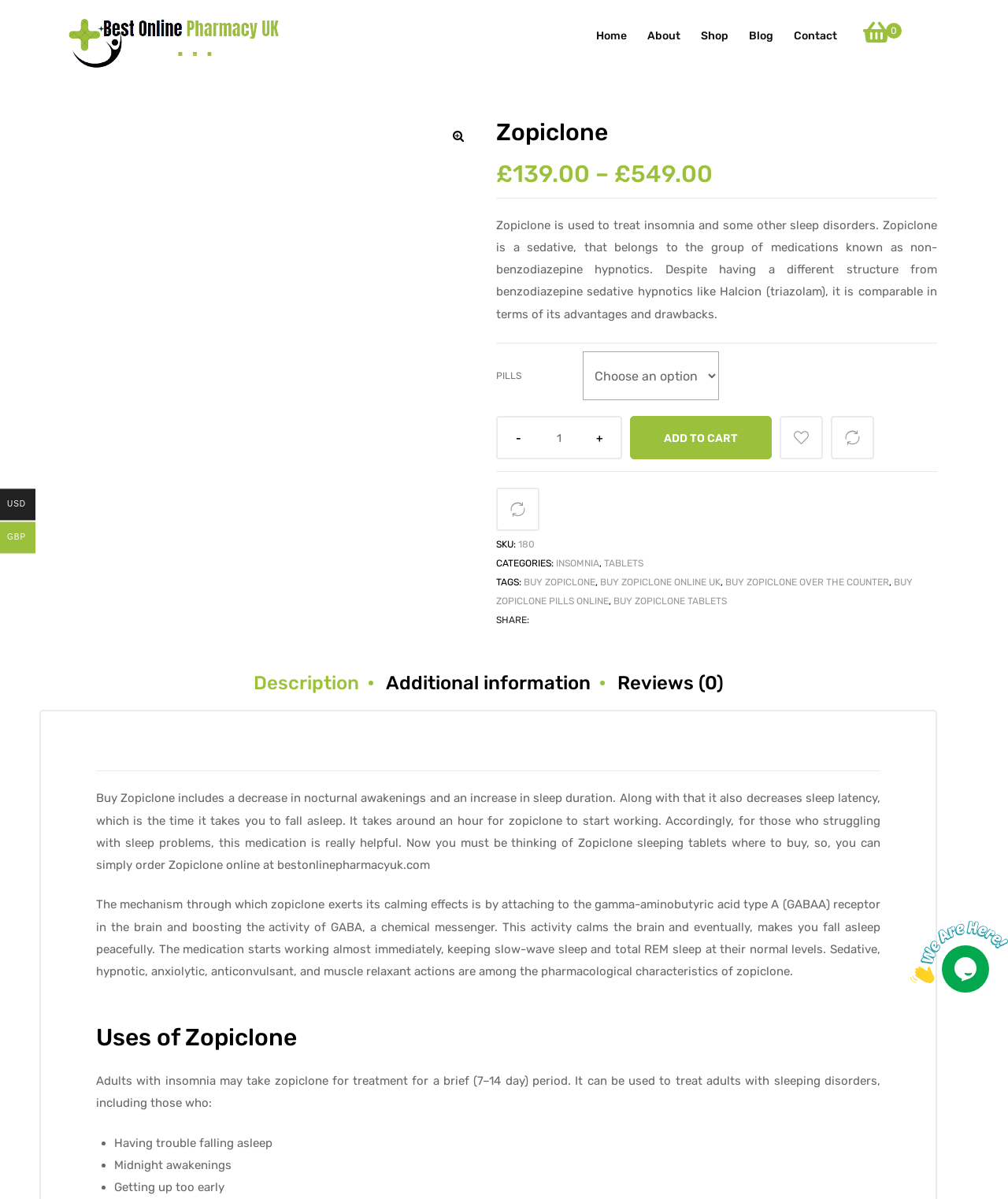Please indicate the bounding box coordinates for the clickable area to complete the following task: "Select the 'PILLS' option". The coordinates should be specified as four float numbers between 0 and 1, i.e., [left, top, right, bottom].

[0.579, 0.3, 0.712, 0.327]